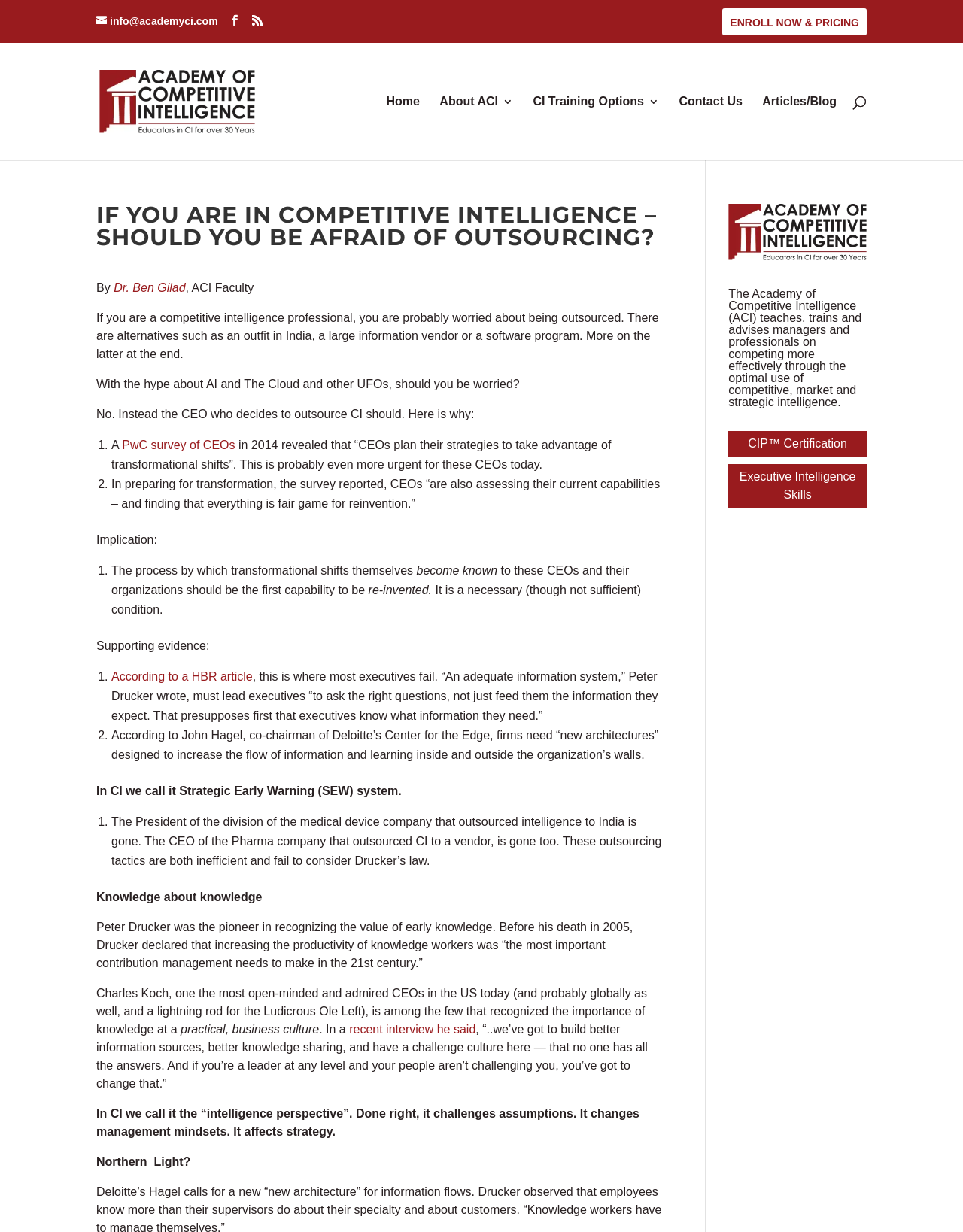Can you identify and provide the main heading of the webpage?

IF YOU ARE IN COMPETITIVE INTELLIGENCE – SHOULD YOU BE AFRAID OF OUTSOURCING?